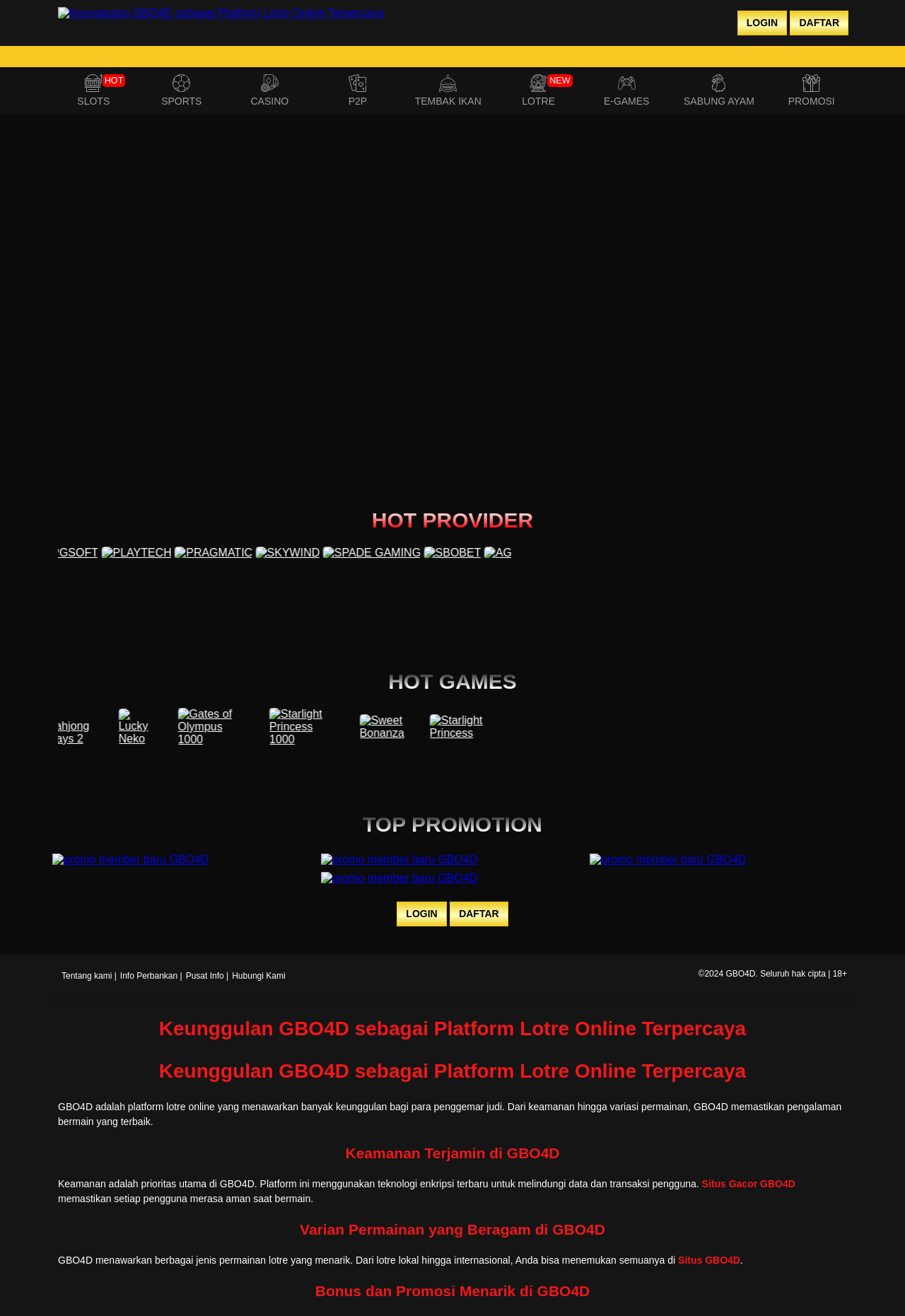Given the element description, predict the bounding box coordinates in the format (top-left x, top-left y, bottom-right x, bottom-right y), using floating point numbers between 0 and 1: PROMOSI

[0.858, 0.056, 0.936, 0.085]